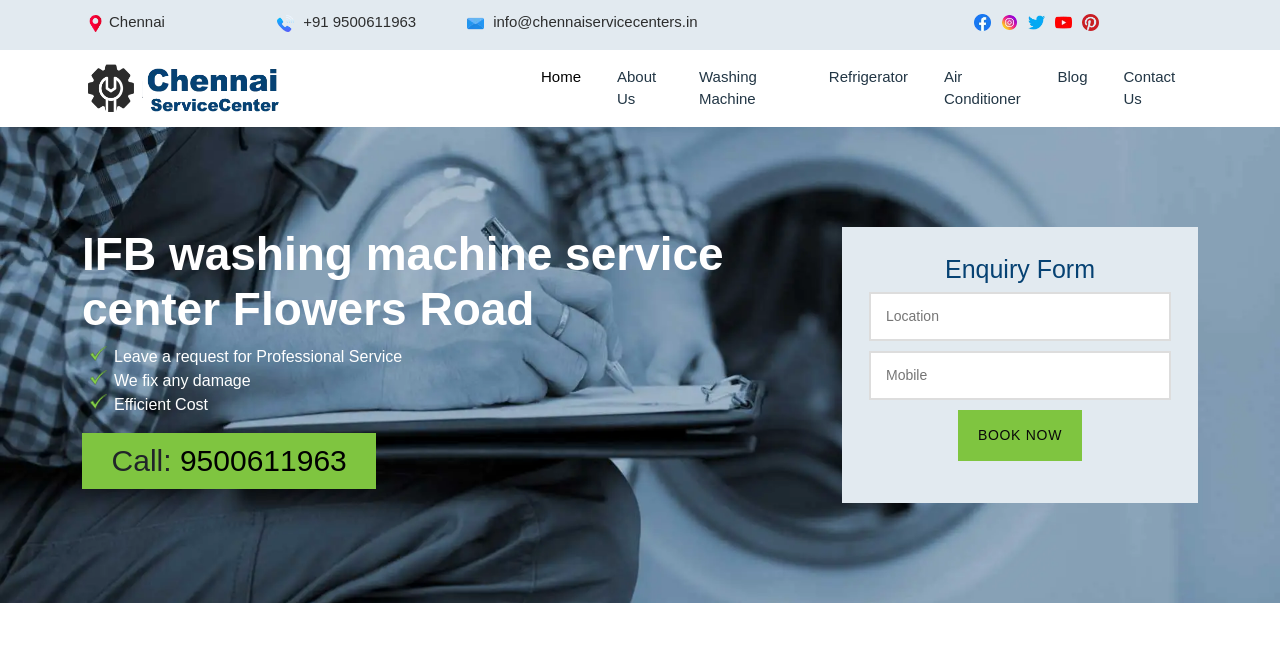Determine the bounding box coordinates of the element that should be clicked to execute the following command: "Click on the 'GeneratePress' link".

None